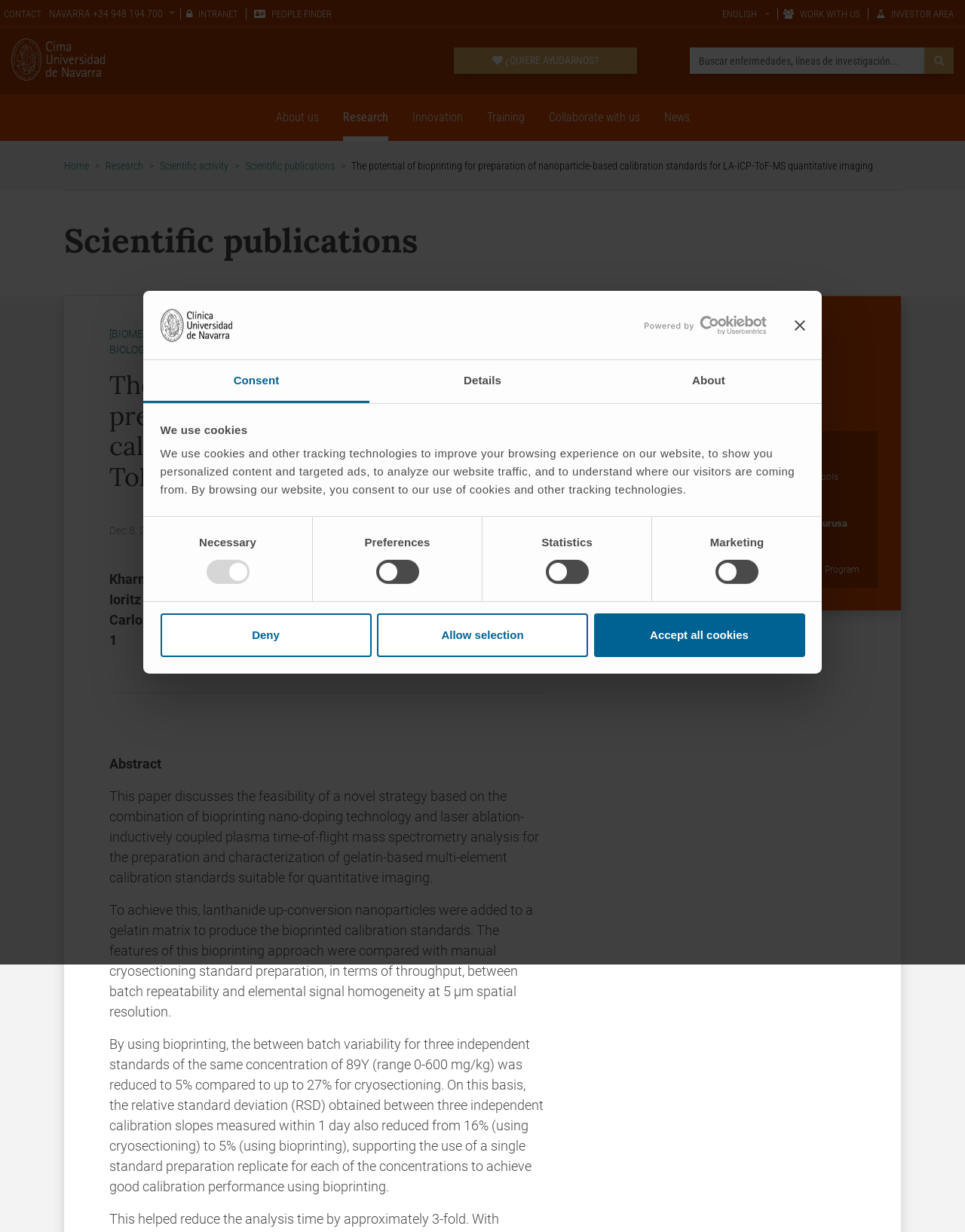What is the spatial resolution mentioned in the article?
Use the image to answer the question with a single word or phrase.

5 μm